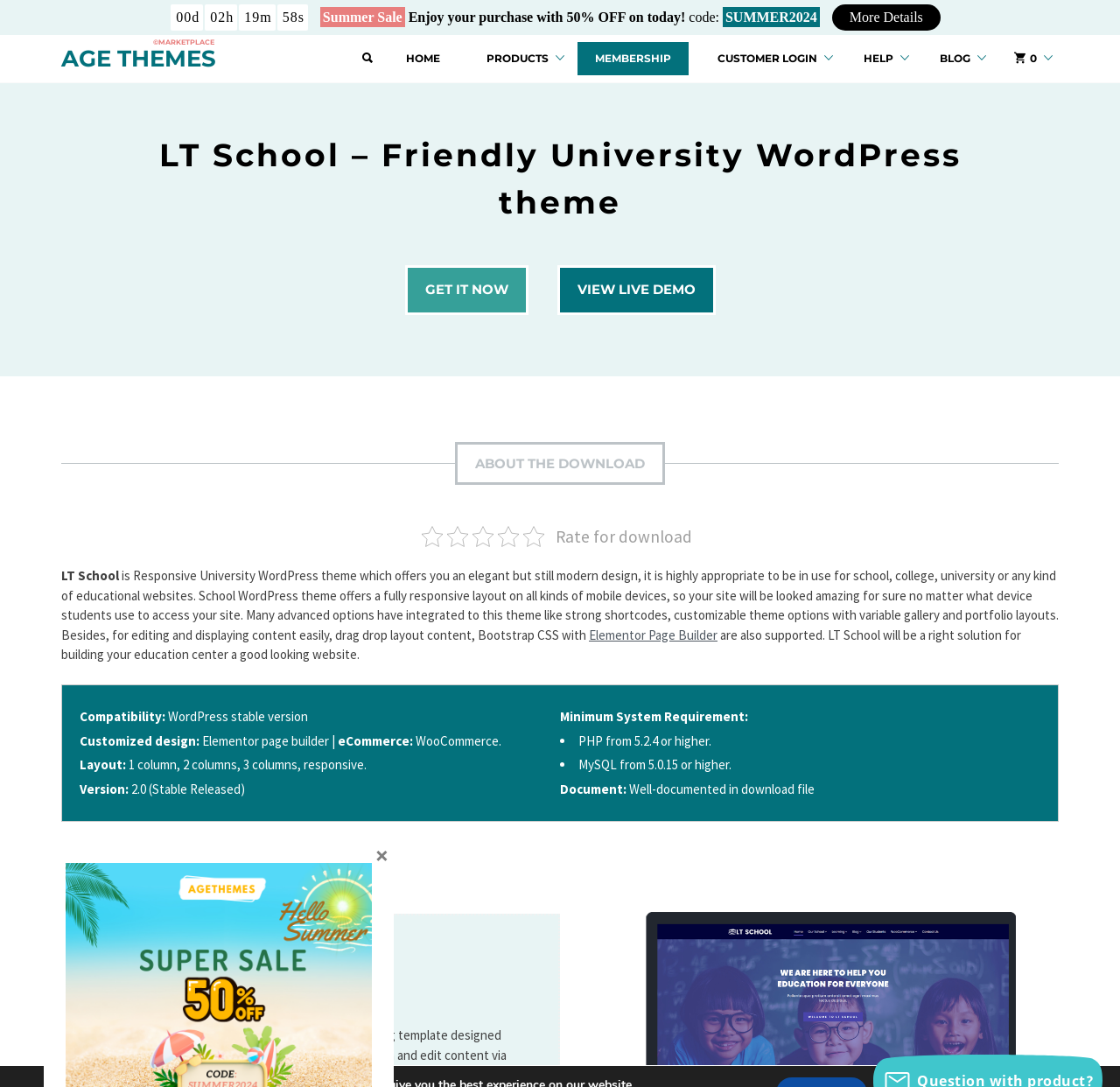Find the bounding box coordinates of the area that needs to be clicked in order to achieve the following instruction: "Read the blog". The coordinates should be specified as four float numbers between 0 and 1, i.e., [left, top, right, bottom].

[0.823, 0.039, 0.882, 0.069]